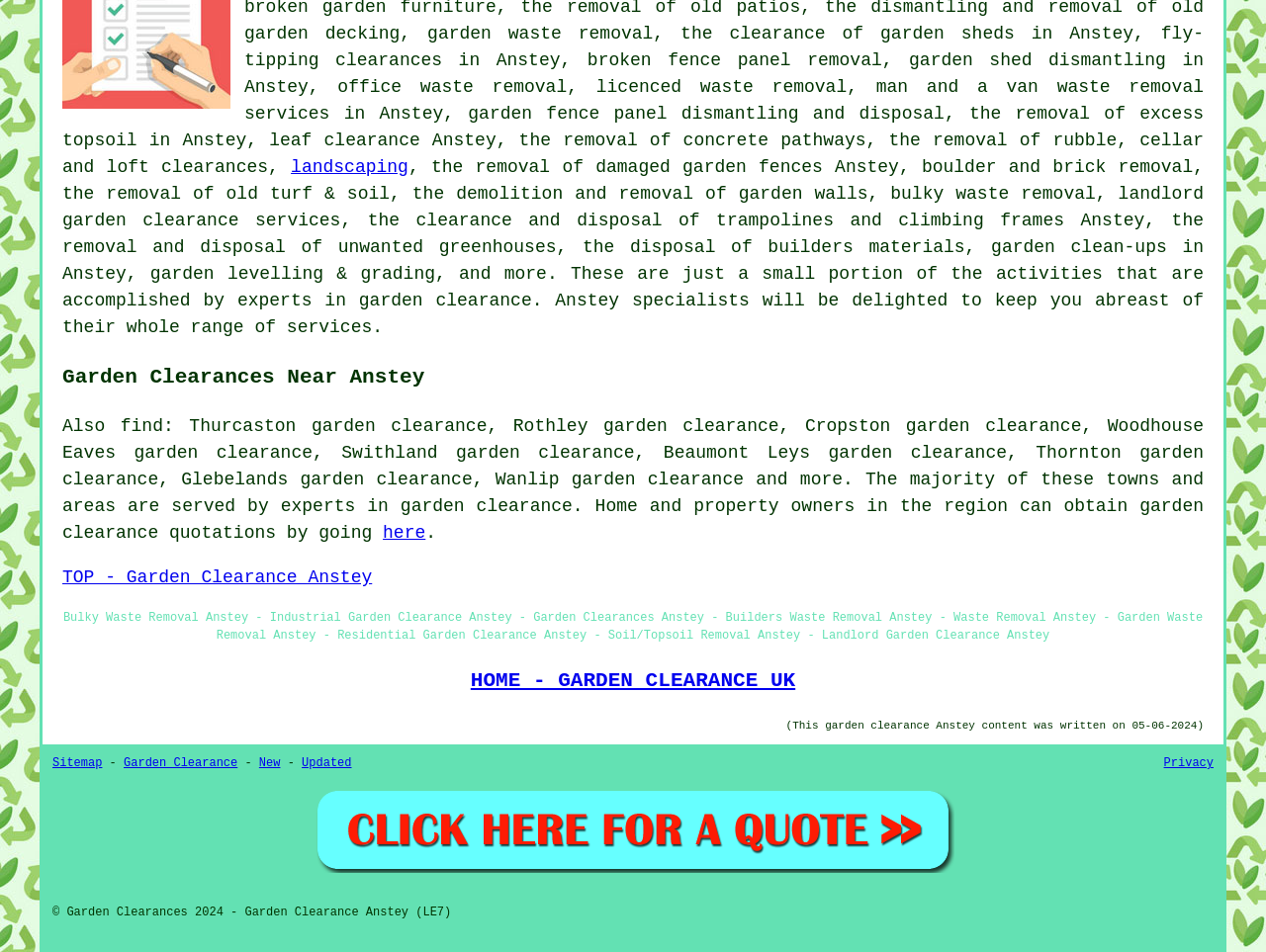Please pinpoint the bounding box coordinates for the region I should click to adhere to this instruction: "click on 'landscaping'".

[0.23, 0.165, 0.323, 0.185]